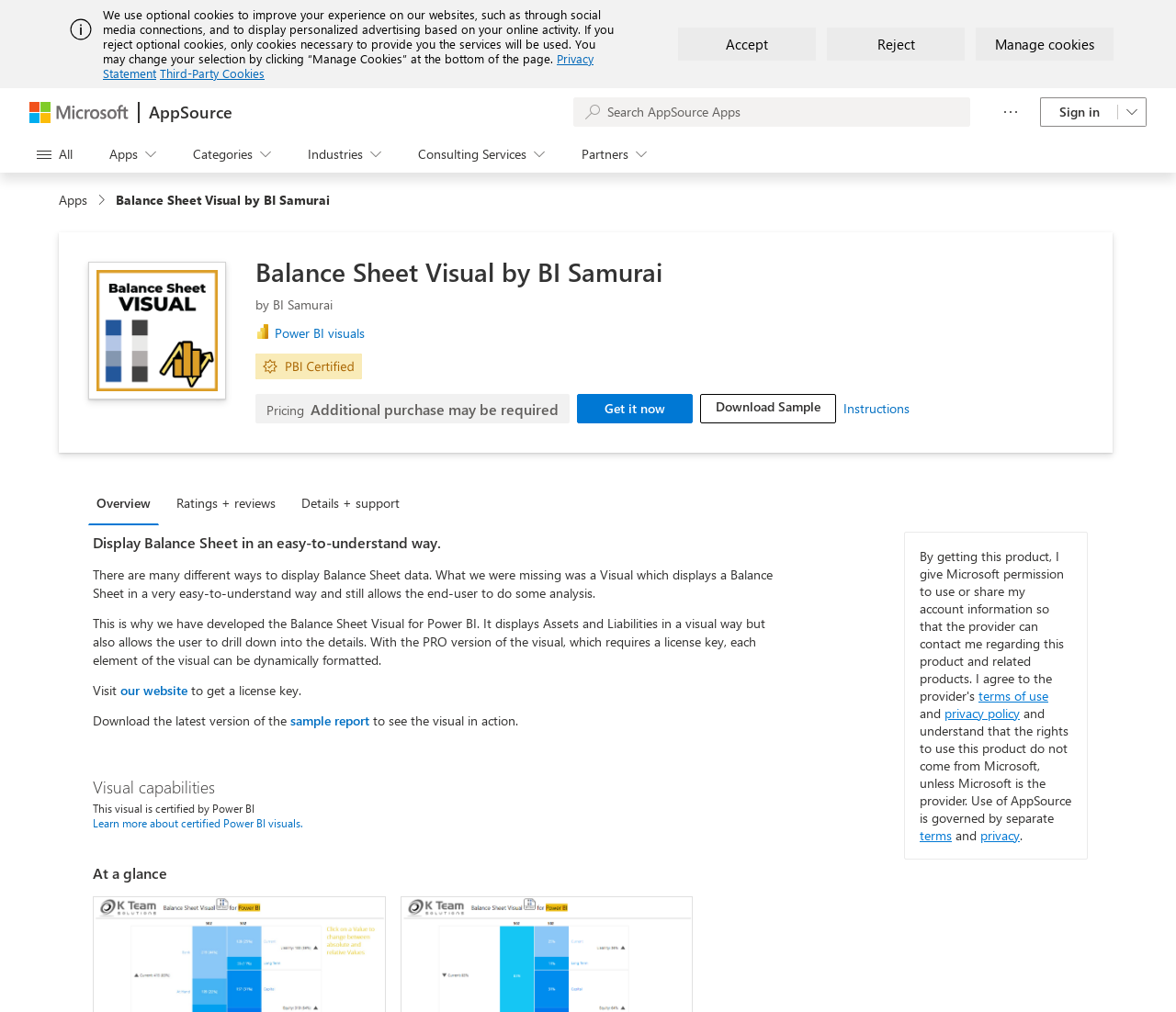Utilize the details in the image to thoroughly answer the following question: What is the certification of the Balance Sheet Visual?

I found the answer by looking at the image with the text 'Microsoft PBI Certified' which is located near the top of the page, and also by examining the link 'Learn more about certified Power BI visuals.' which is located in the visual capabilities section.